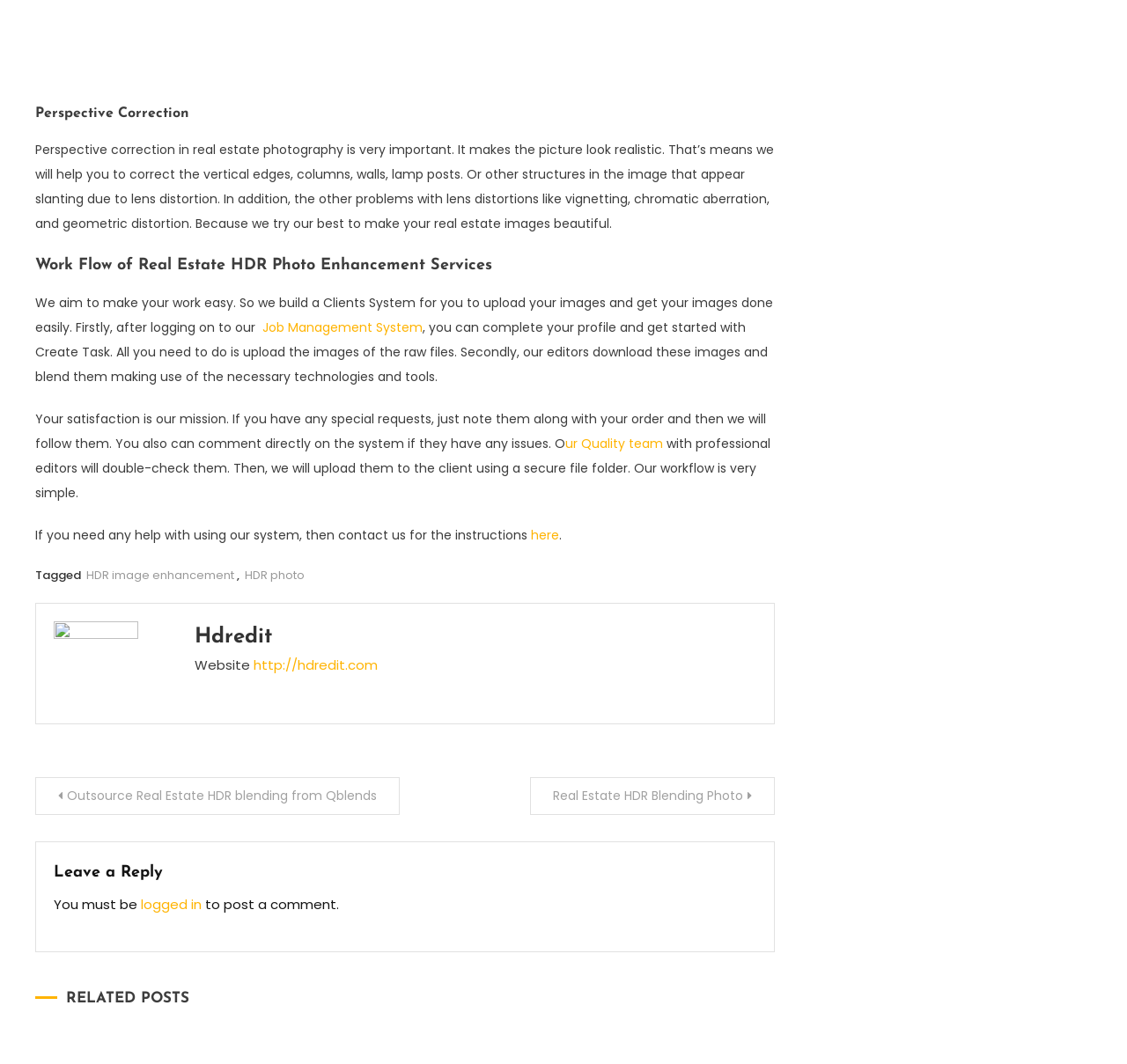Predict the bounding box of the UI element based on this description: "logged in".

[0.125, 0.842, 0.179, 0.859]